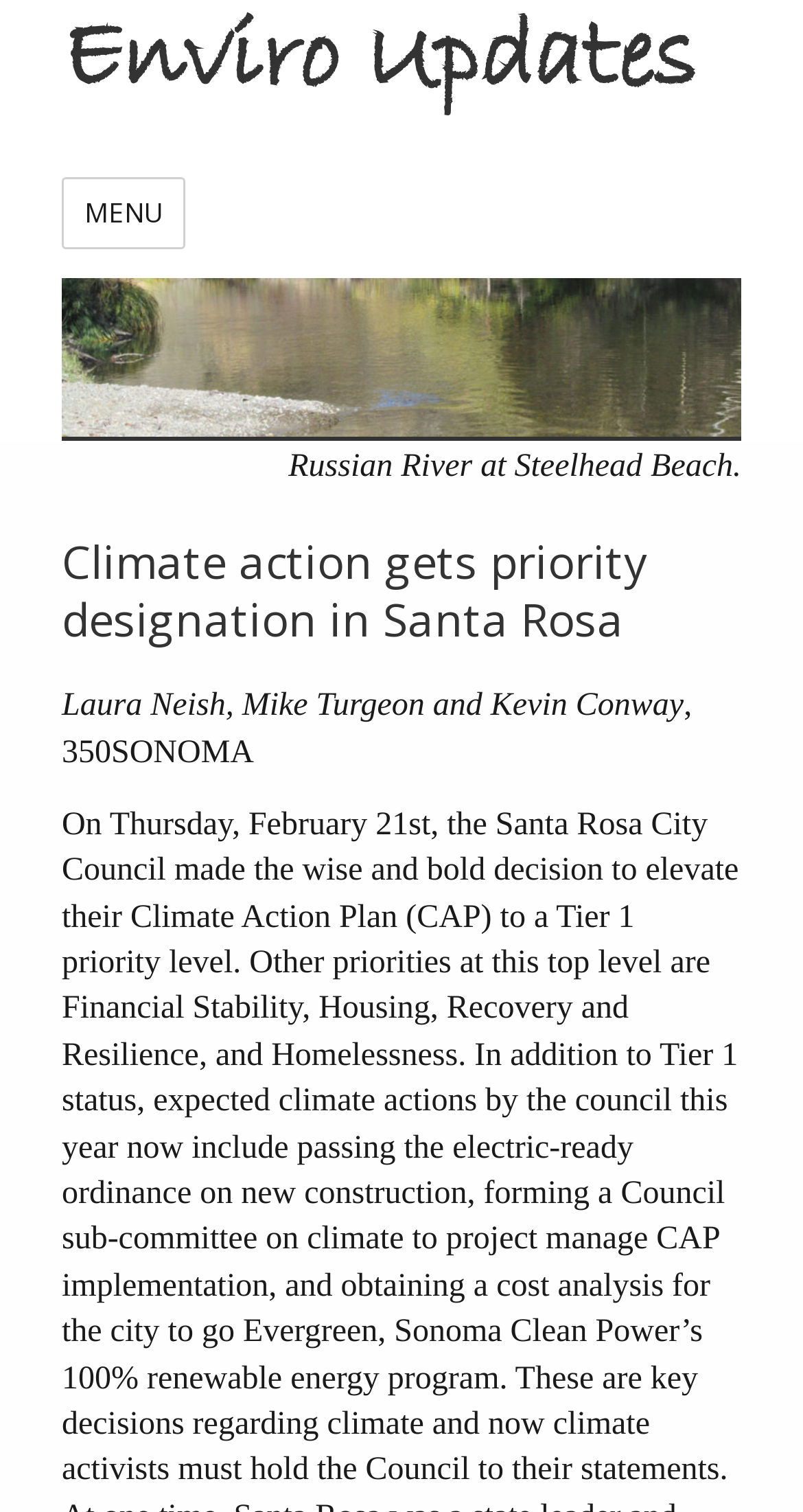What is the name of the river mentioned?
Please provide a single word or phrase answer based on the image.

Russian River